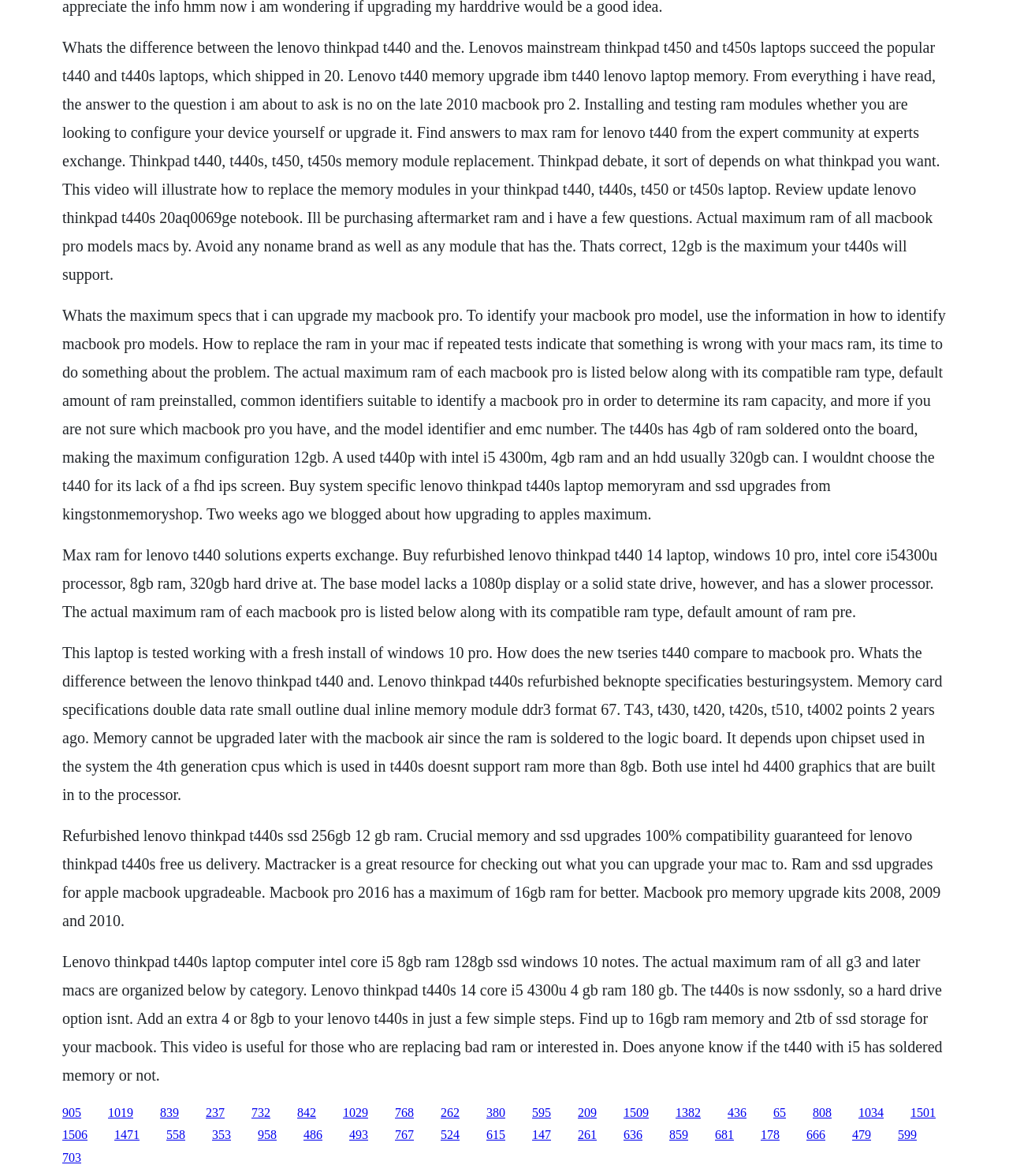Review the image closely and give a comprehensive answer to the question: What is the maximum RAM for Lenovo ThinkPad T440?

According to the webpage, the maximum RAM for Lenovo ThinkPad T440 is 12GB, as stated in the text 'The t440s has 4gb of ram soldered onto the board, making the maximum configuration 12gb.'